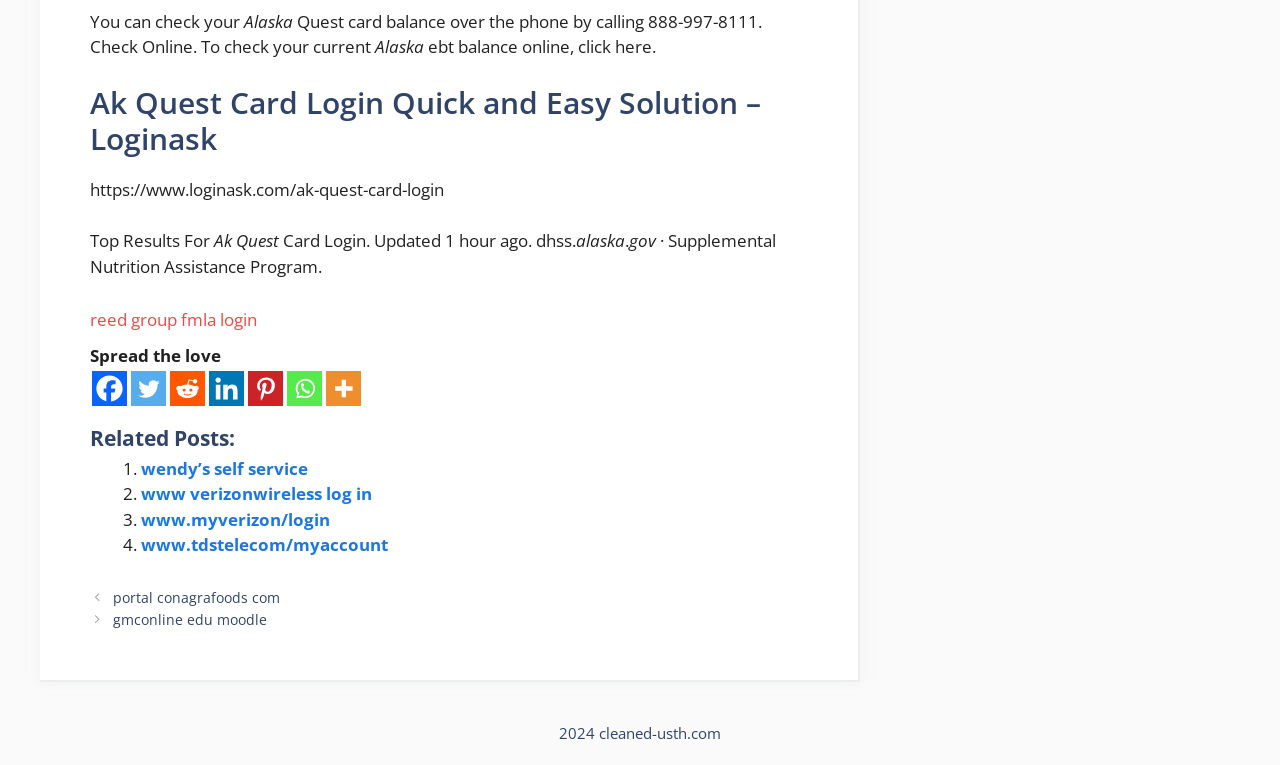Please answer the following question using a single word or phrase: 
What is the name of the program mentioned in the webpage?

Supplemental Nutrition Assistance Program